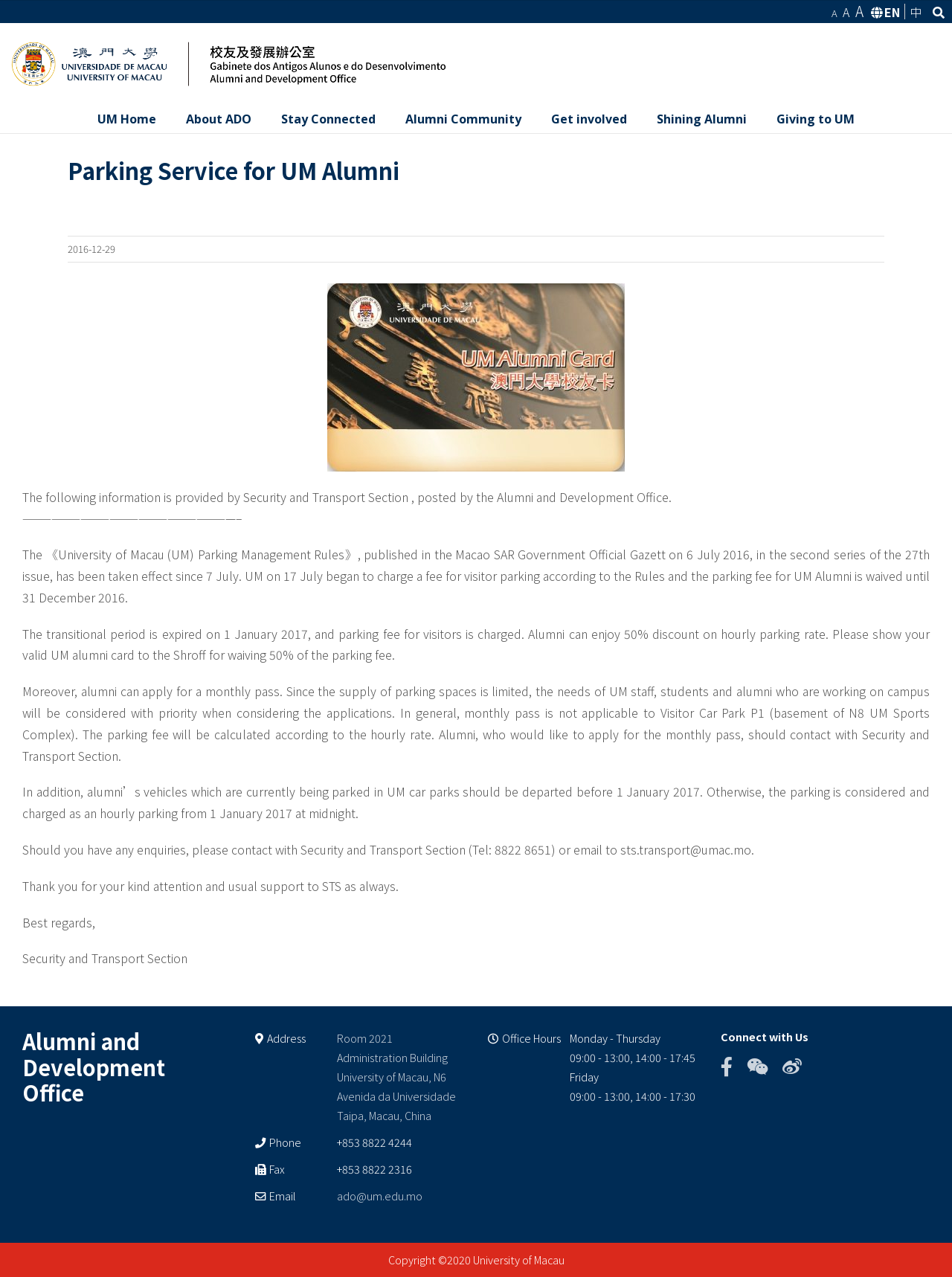What is the name of the office that posted the information?
Give a detailed and exhaustive answer to the question.

The answer can be found in the text 'The following information is provided by Security and Transport Section, posted by the Alumni and Development Office.' which indicates that the Alumni and Development Office is the one that posted the information.